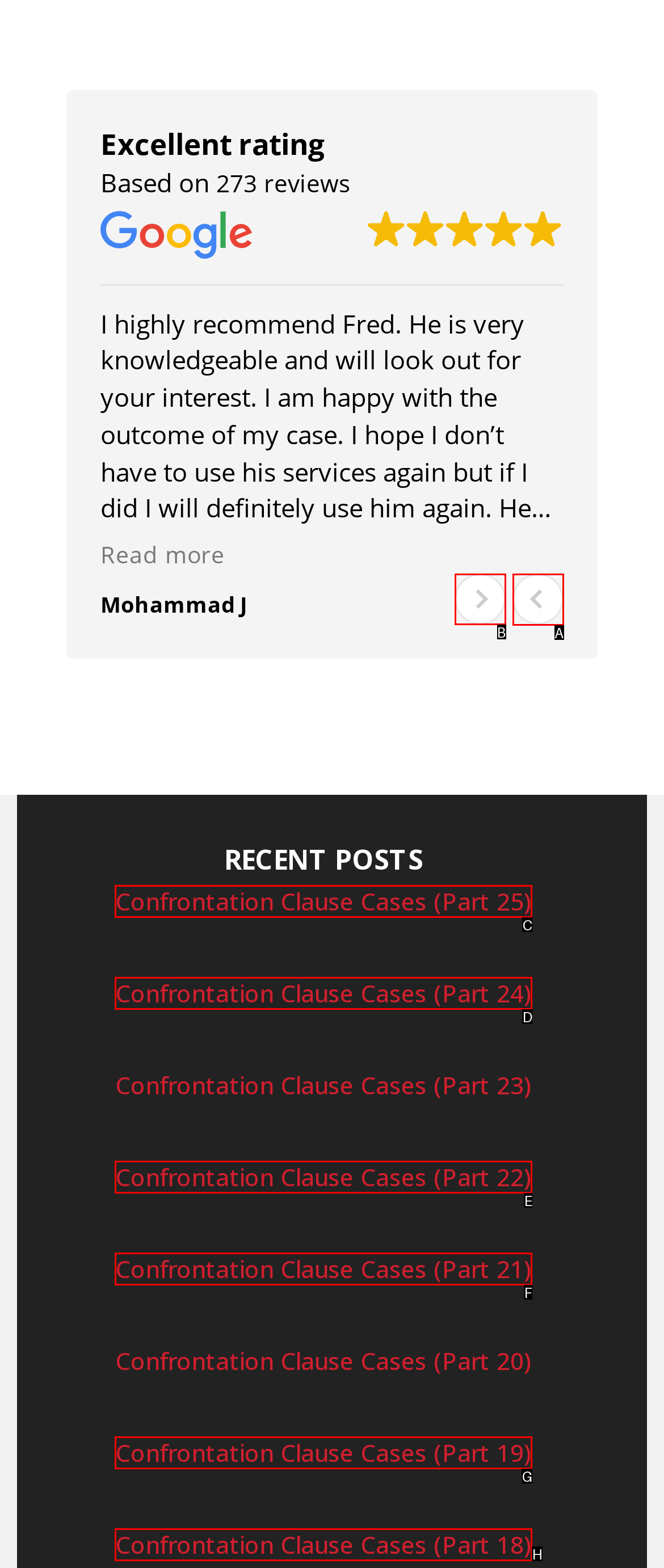Select the letter of the option that should be clicked to achieve the specified task: Go to the previous review. Respond with just the letter.

A